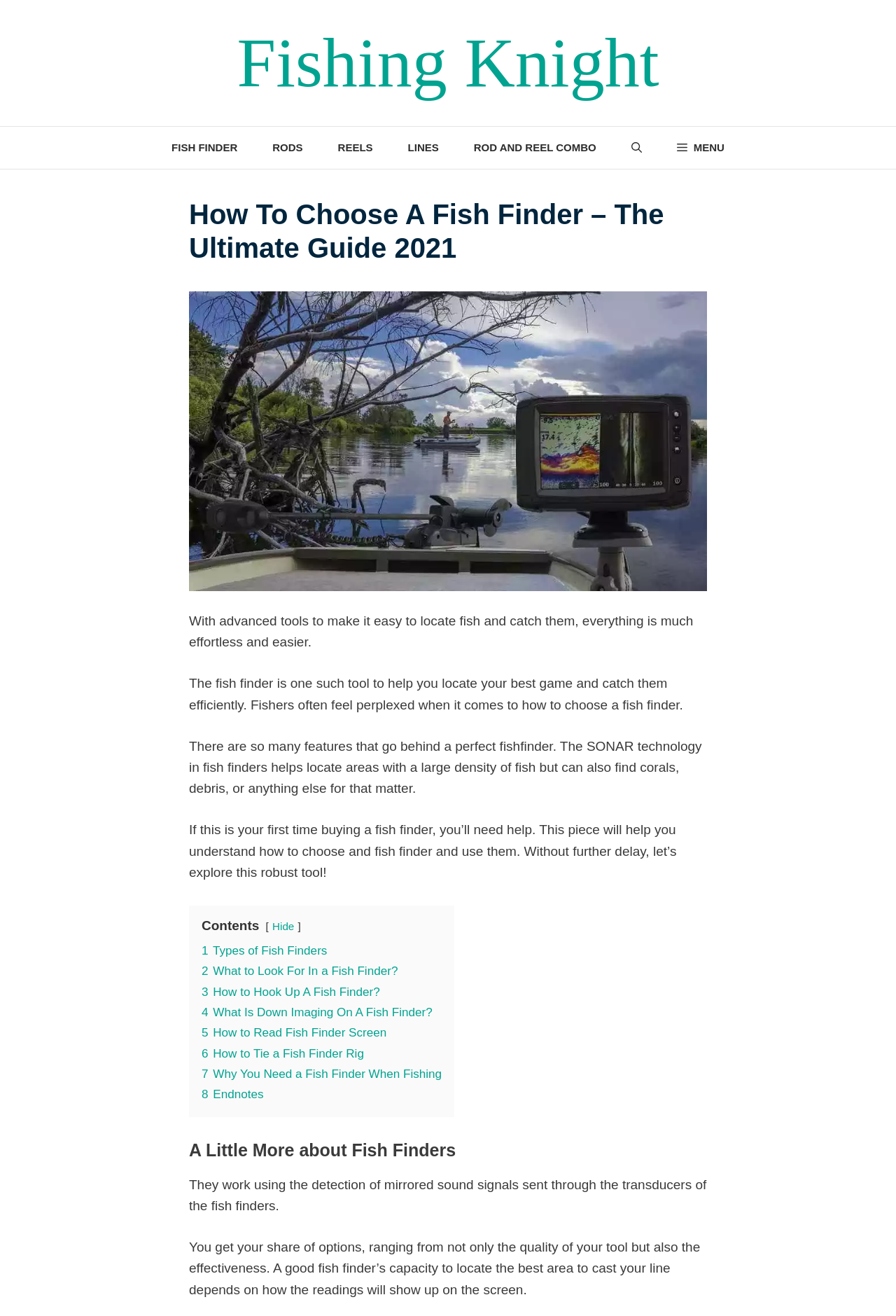Based on the image, provide a detailed response to the question:
What is the purpose of a fish finder?

Based on the webpage content, a fish finder is a tool that helps fishermen locate fish and catch them efficiently. It uses SONAR technology to detect areas with a large density of fish, corals, debris, or anything else.